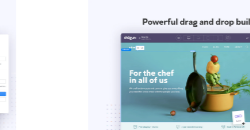Using a single word or phrase, answer the following question: 
What is the aesthetic of the website design?

Modern and engaging